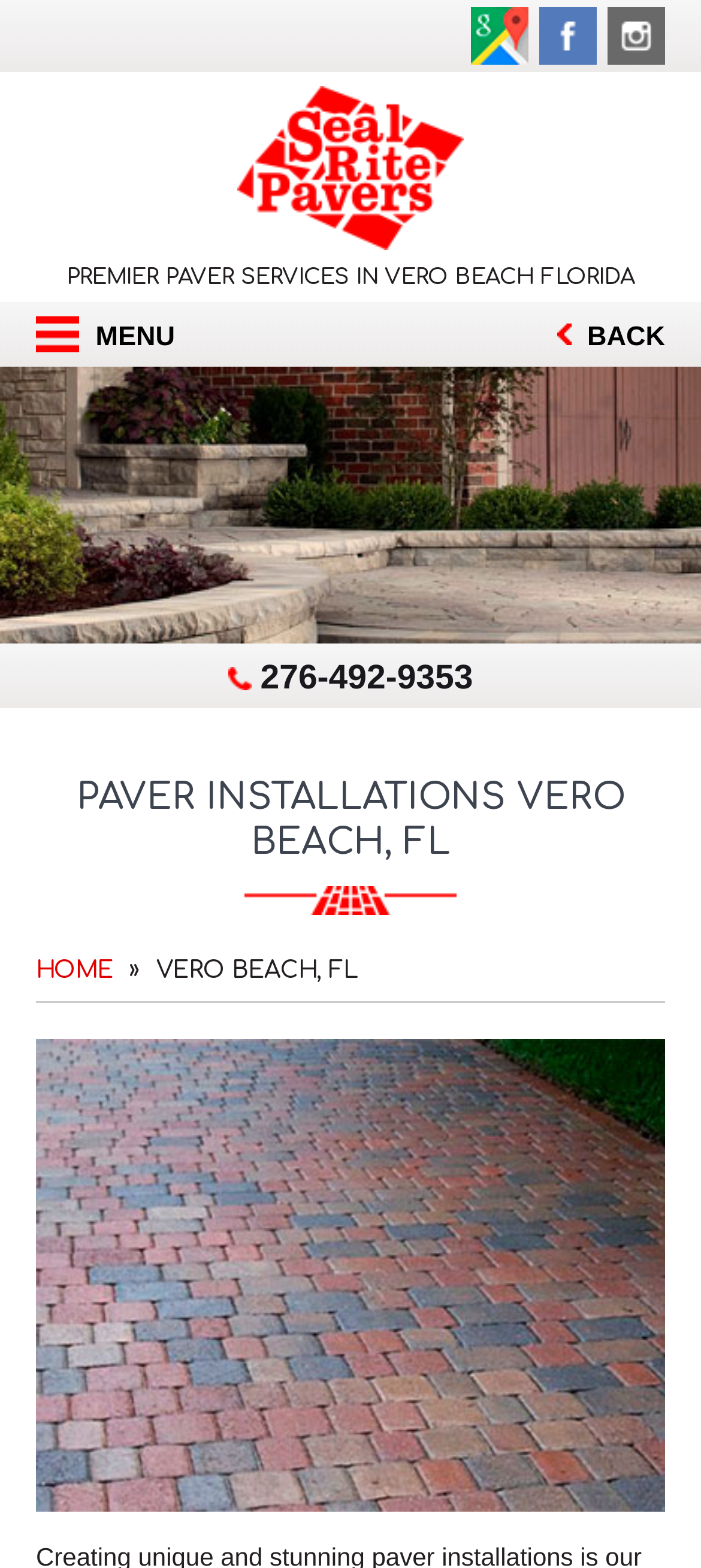Identify the bounding box coordinates for the element you need to click to achieve the following task: "Click on the ARENAVerse link". The coordinates must be four float values ranging from 0 to 1, formatted as [left, top, right, bottom].

None